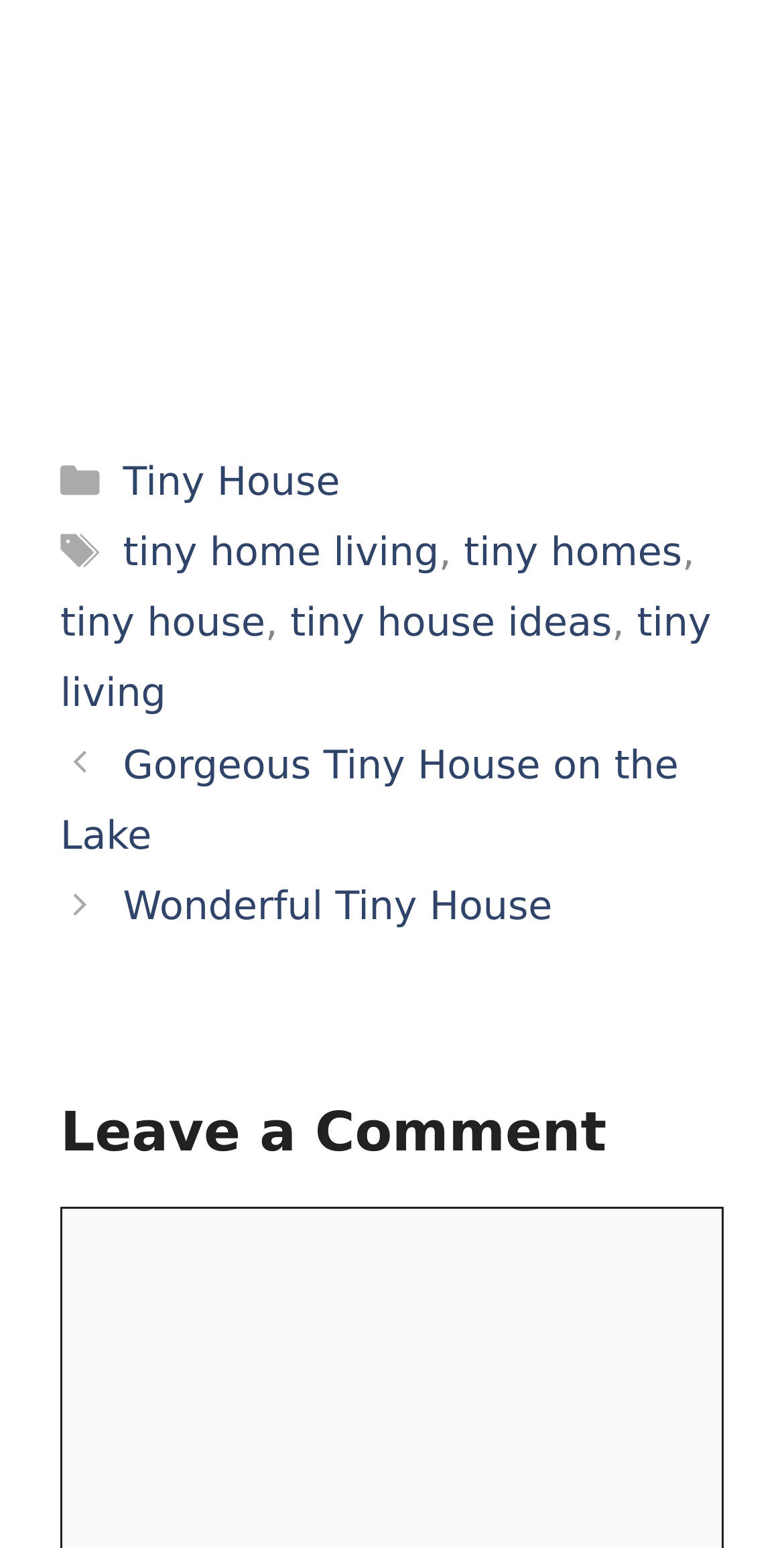Based on what you see in the screenshot, provide a thorough answer to this question: How many posts are listed on the current page?

I counted the number of links under the navigation element 'Posts', which are 'Gorgeous Tiny House on the Lake' and 'Wonderful Tiny House'. Therefore, there are 2 posts listed on the current page.